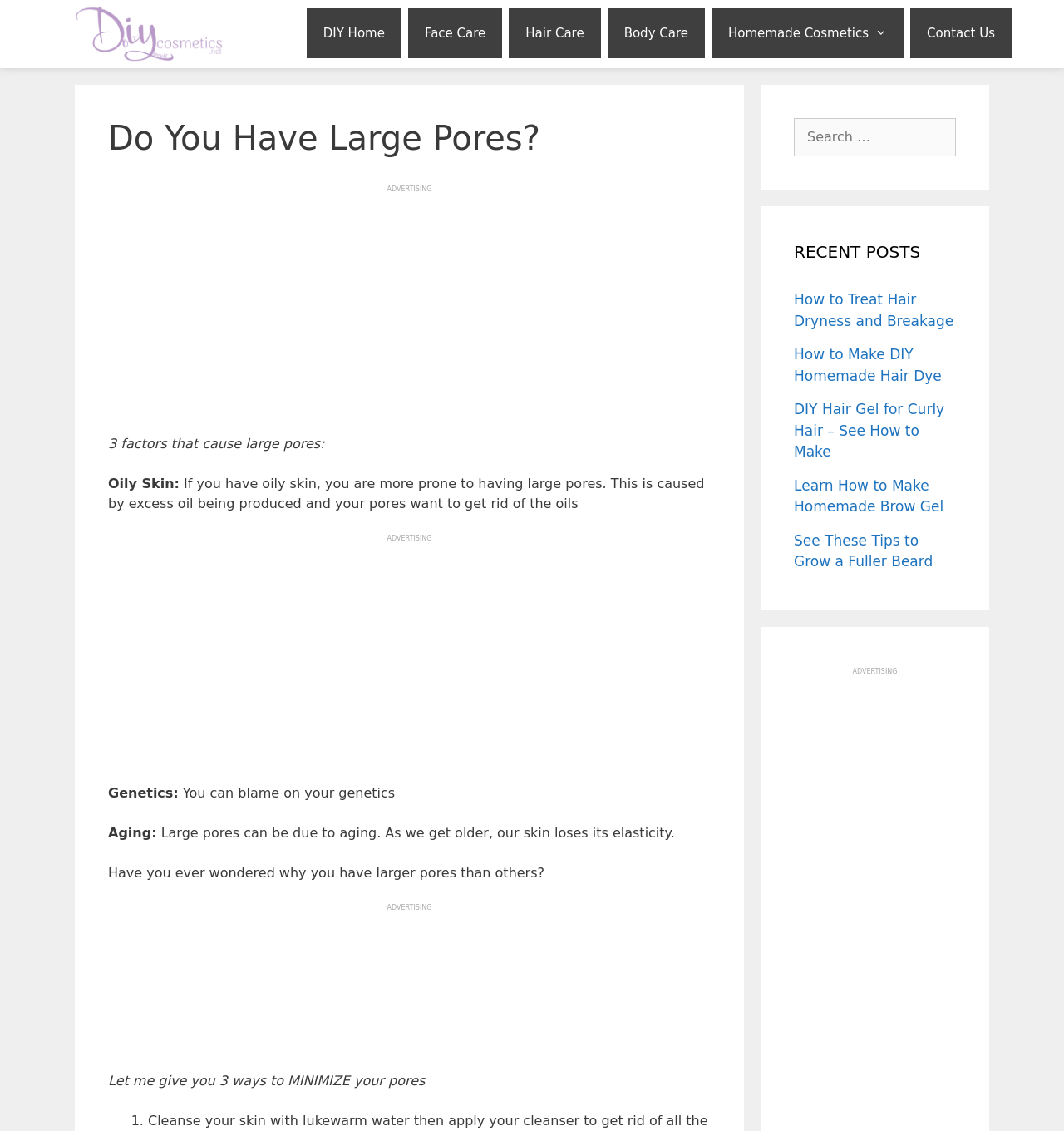Find and indicate the bounding box coordinates of the region you should select to follow the given instruction: "Check recent posts".

[0.746, 0.212, 0.898, 0.234]